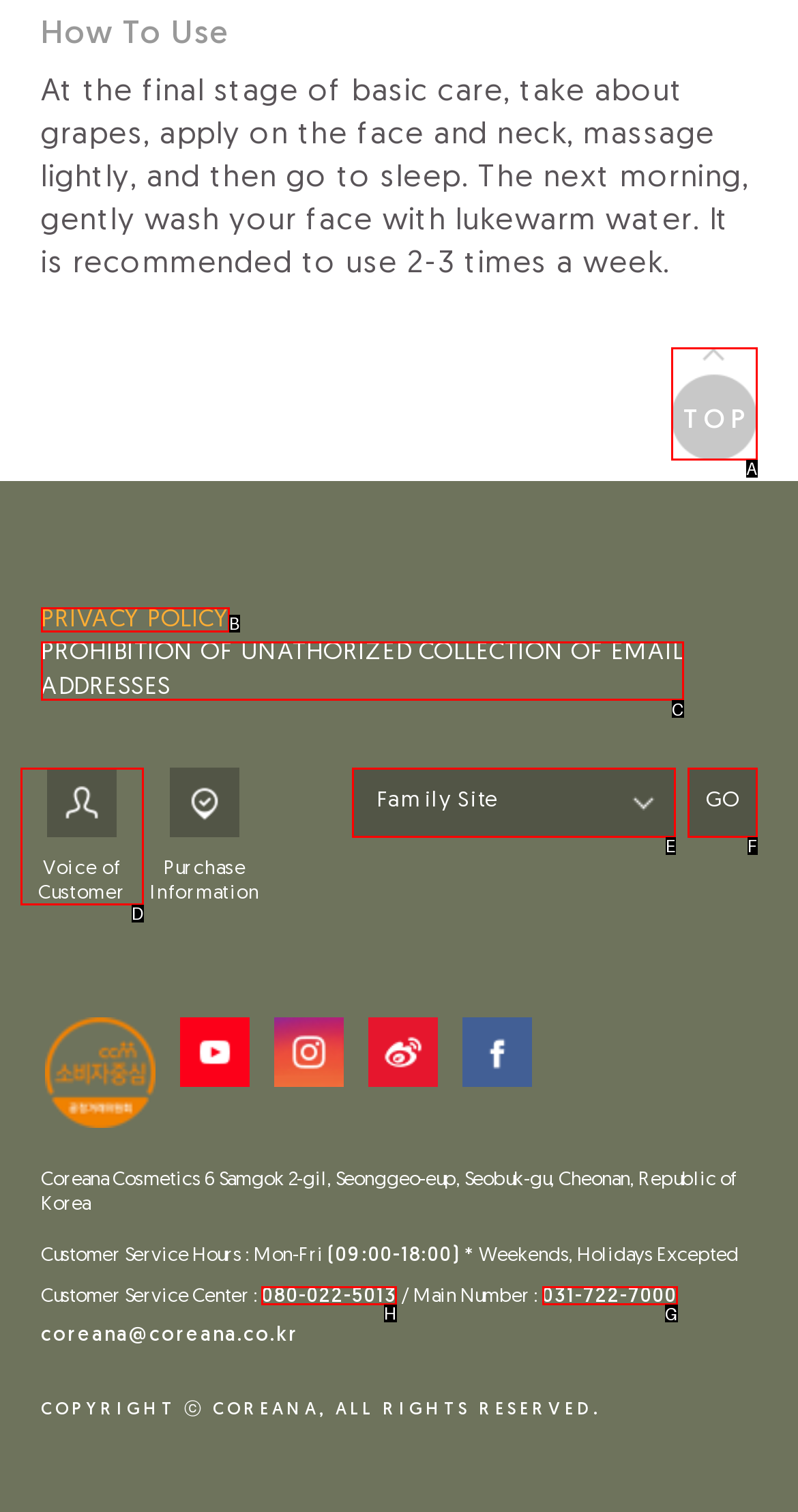Identify the correct UI element to click for the following task: Call the customer service at 080-022-5013 Choose the option's letter based on the given choices.

H